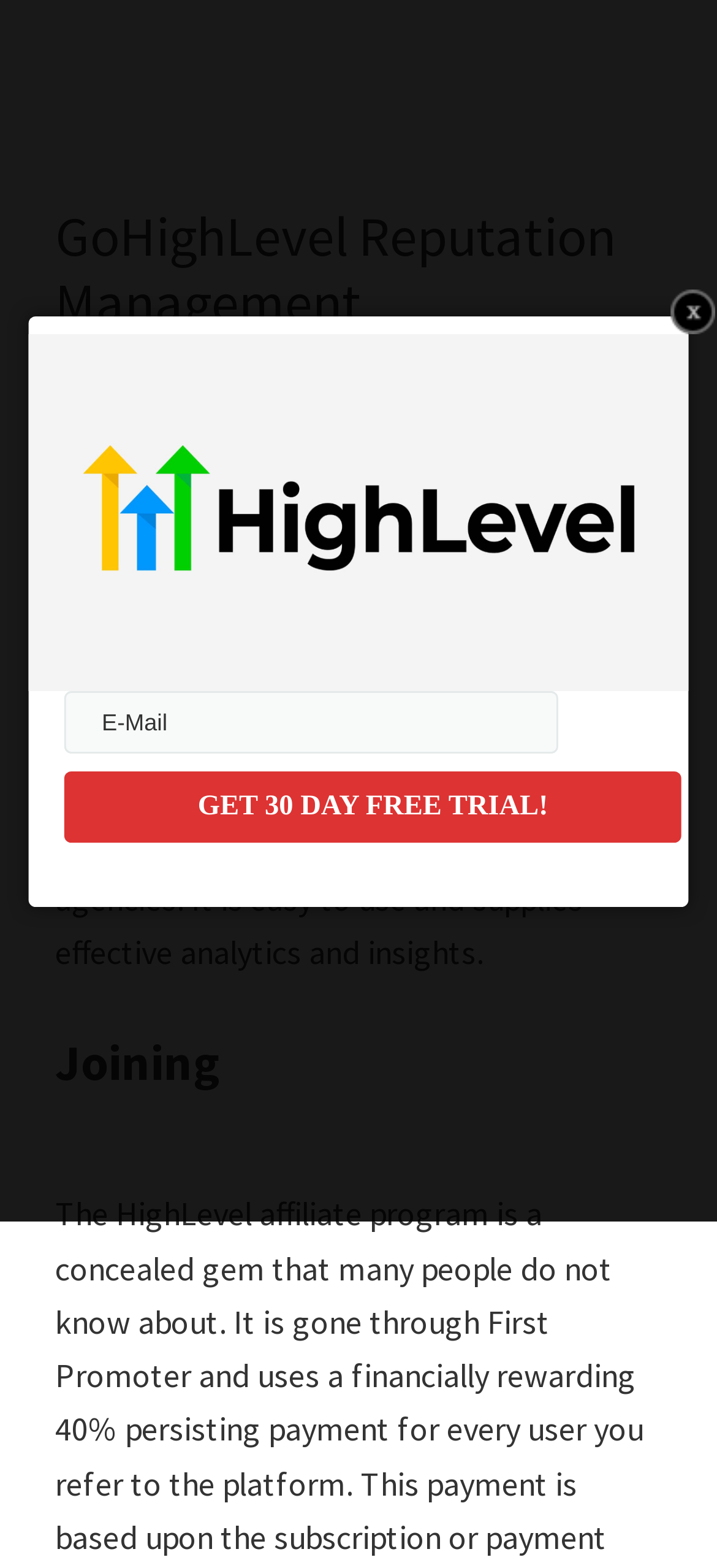Using the provided element description "name="email" placeholder="E-Mail"", determine the bounding box coordinates of the UI element.

[0.09, 0.44, 0.779, 0.48]